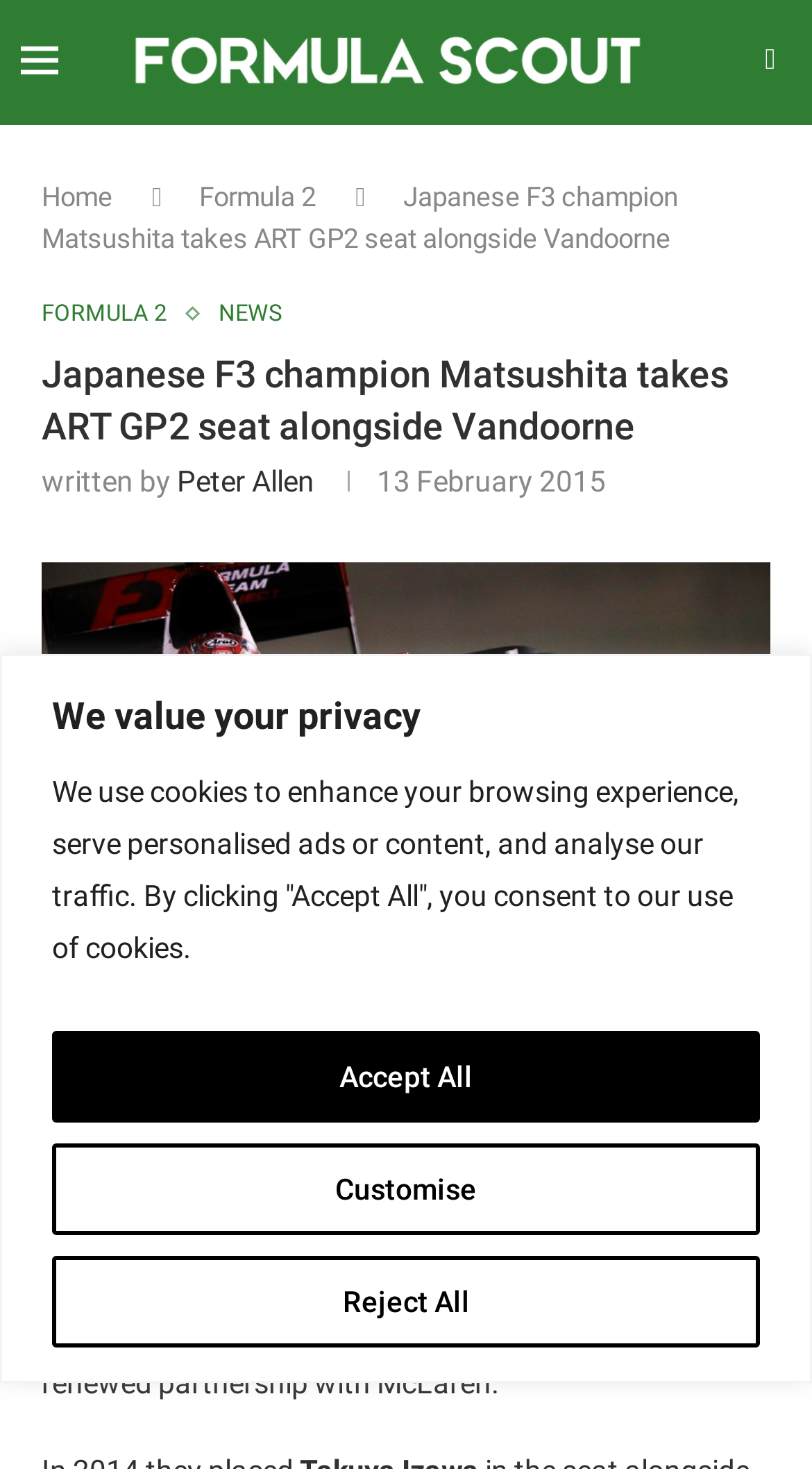Please indicate the bounding box coordinates for the clickable area to complete the following task: "Search for something". The coordinates should be specified as four float numbers between 0 and 1, i.e., [left, top, right, bottom].

[0.923, 0.001, 0.974, 0.084]